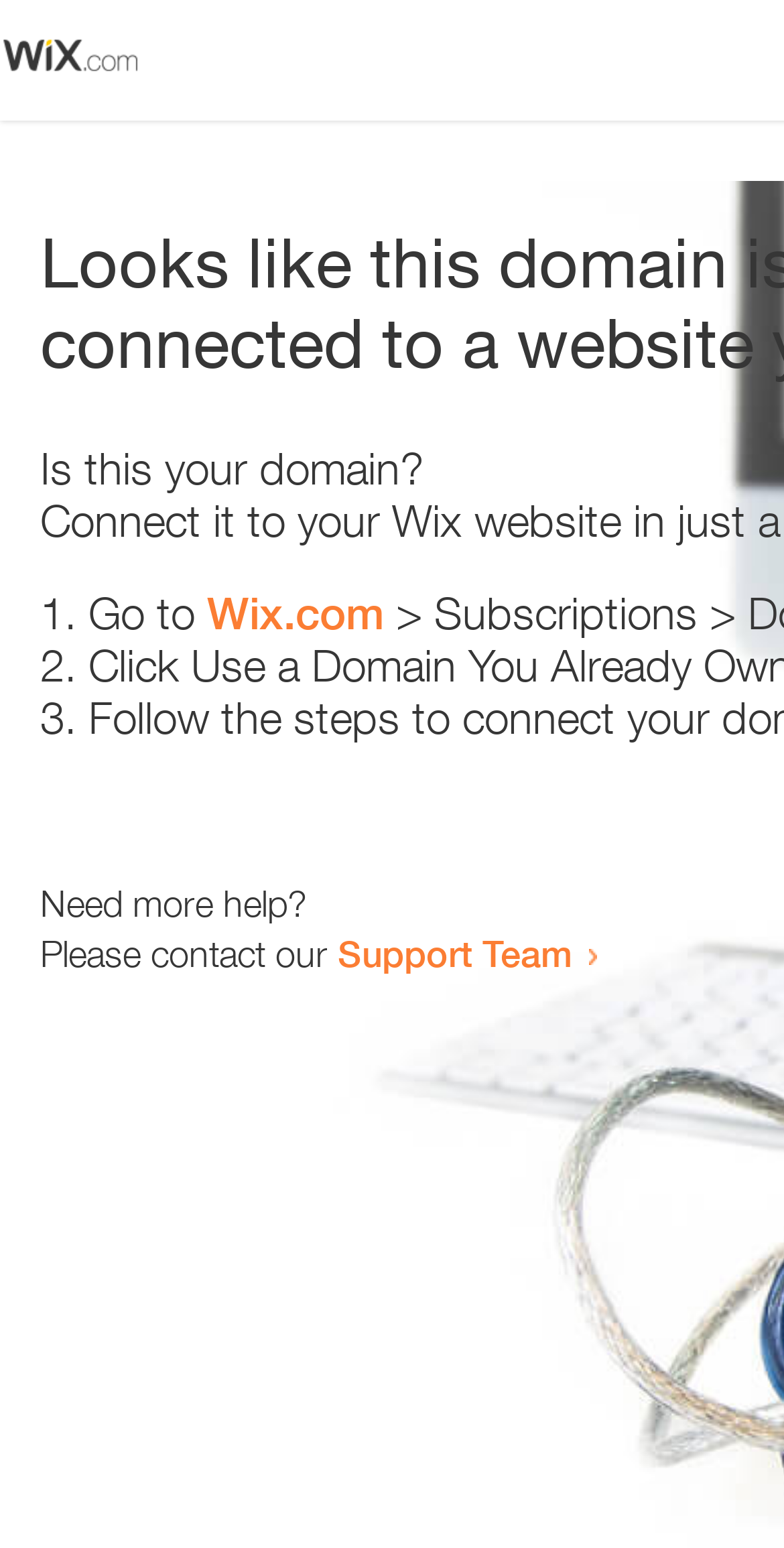How many list markers are present?
Use the screenshot to answer the question with a single word or phrase.

3